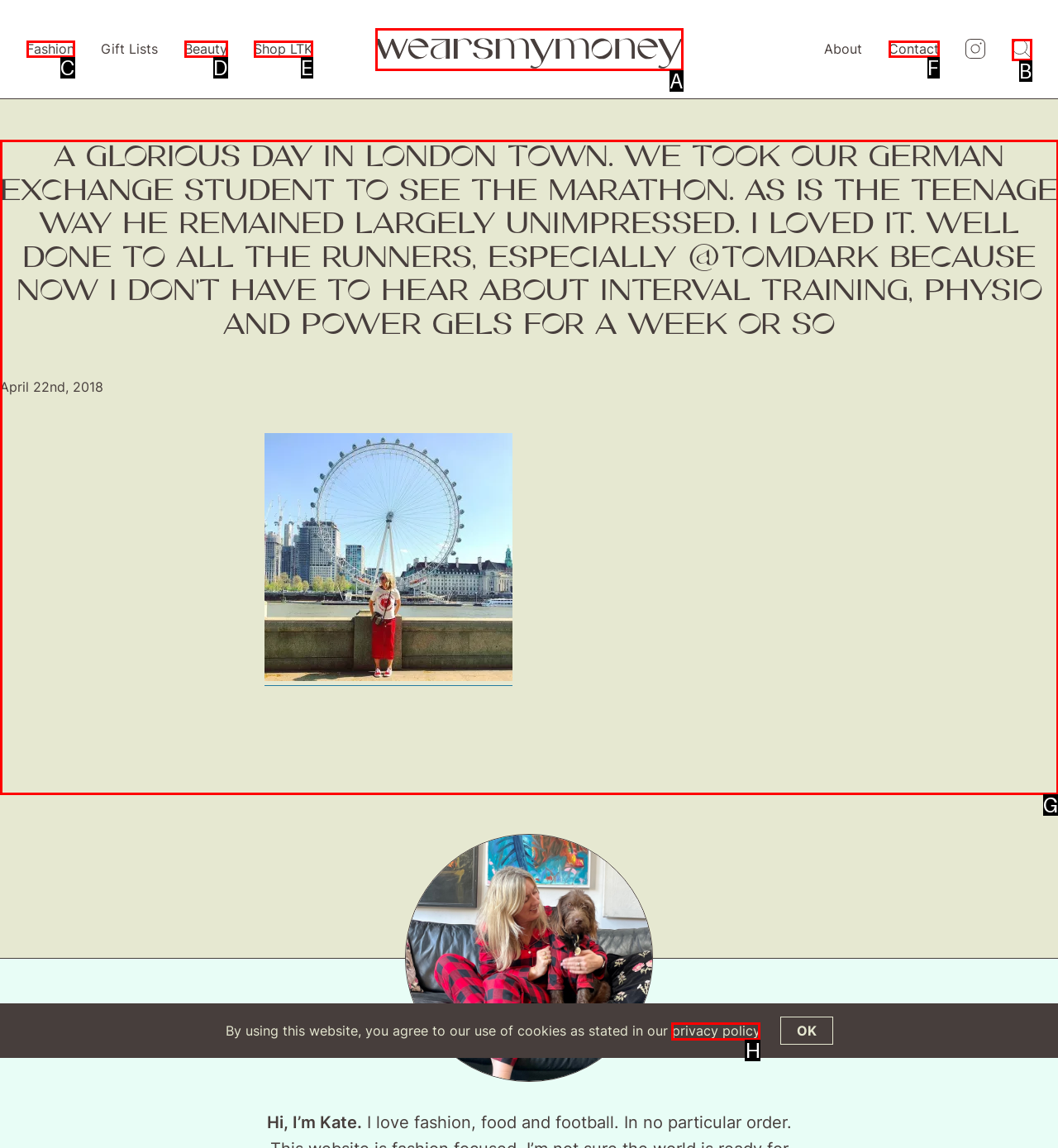Specify the letter of the UI element that should be clicked to achieve the following: Read the article
Provide the corresponding letter from the choices given.

G